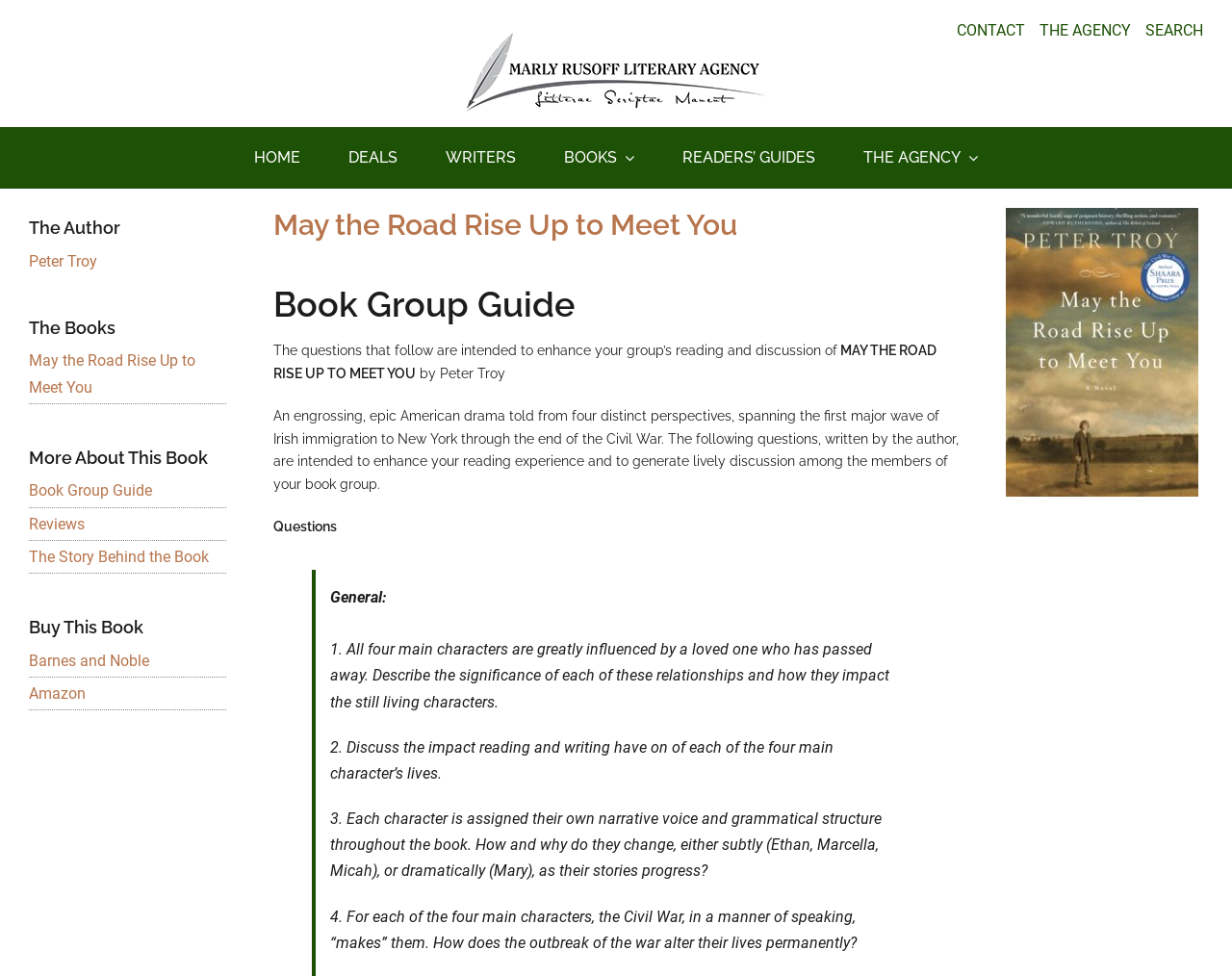Write an exhaustive caption that covers the webpage's main aspects.

This webpage is a book group guide for "May the Road Rise Up to Meet You" by Peter Troy. At the top right corner, there is a navigation menu with links to "CONTACT", "THE AGENCY", and "SEARCH". Below this, there is a logo of the Rusoff Agency, accompanied by an image.

On the left side of the page, there is a main navigation menu with links to "HOME", "DEALS", "WRITERS", "BOOKS", "READERS' GUIDES", and "THE AGENCY". Below this, there are several sections related to the book.

The first section is about the author, Peter Troy, with a link to his name. The next section is about the book, with a link to the book title and a heading "More About This Book". Below this, there are links to "Book Group Guide", "Reviews", and "The Story Behind the Book".

The following section is about buying the book, with headings "Buy This Book" and links to "Barnes and Noble" and "Amazon". 

The main content of the page is the book group guide, which starts with a heading "May the Road Rise Up to Meet You" and a brief description of the book. Below this, there are several static text elements, including a paragraph describing the book and its themes, and a series of questions for discussion. The questions are categorized under "General" and include topics such as the significance of relationships, the impact of reading and writing, and the effects of the Civil War on the characters.